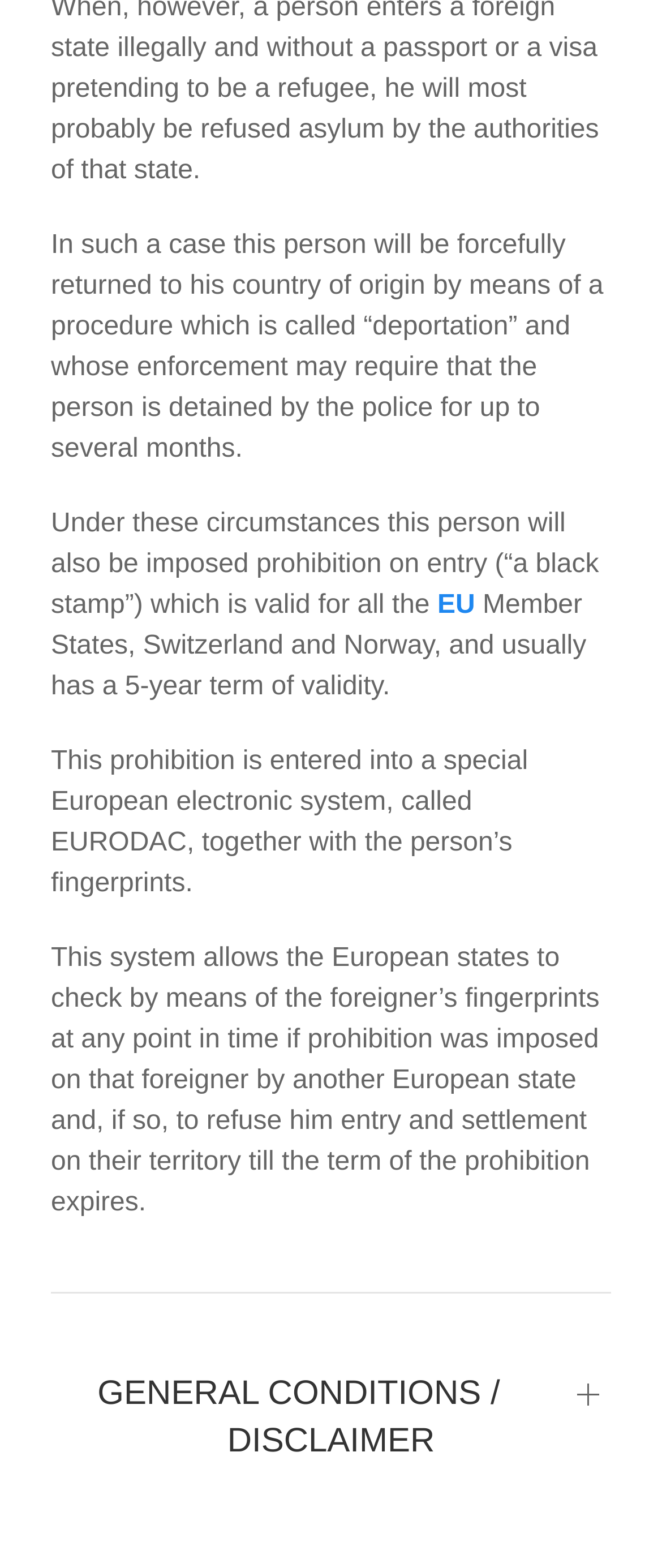Please answer the following question using a single word or phrase: 
What is deportation?

forced return to country of origin